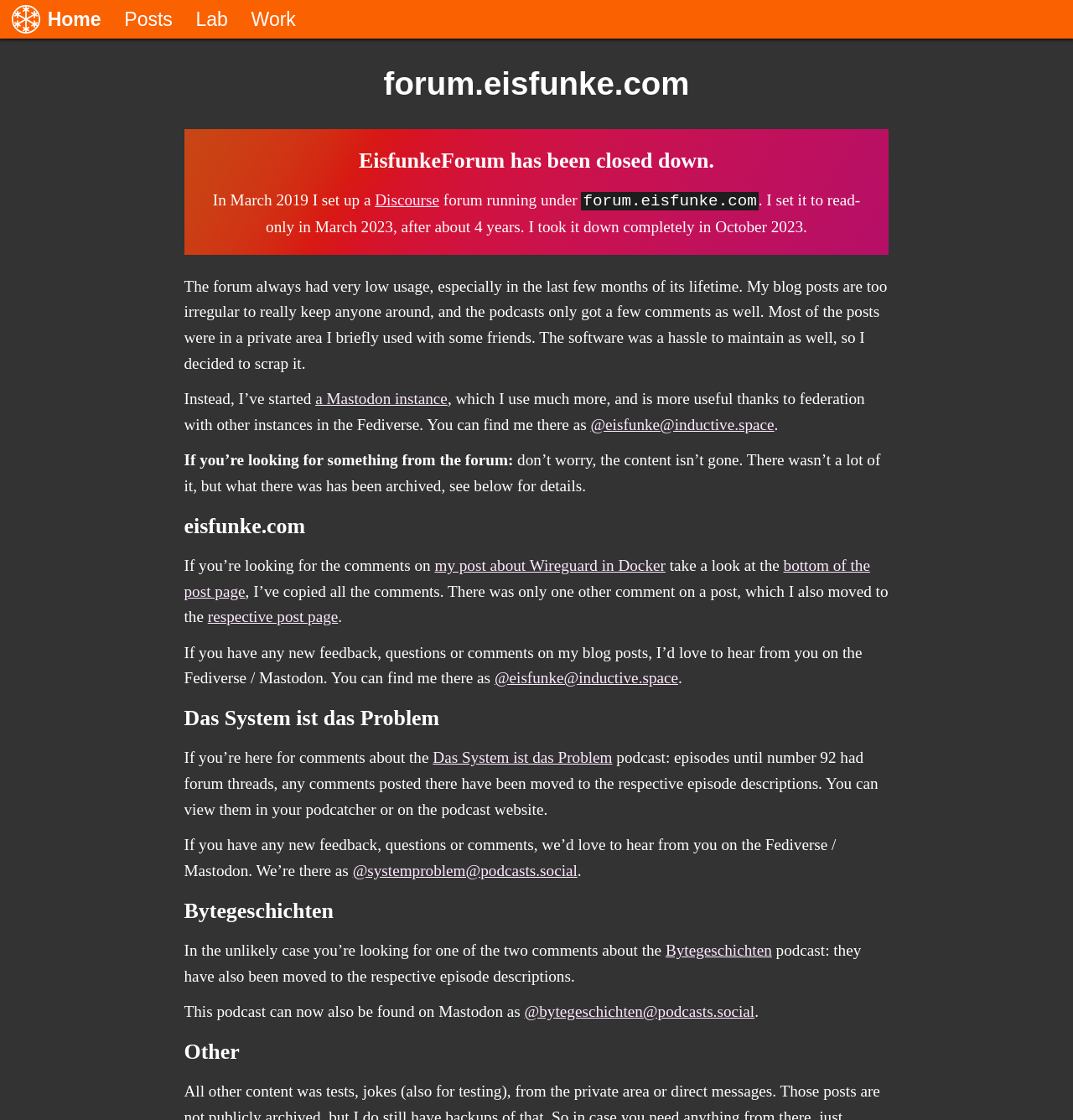Identify the bounding box coordinates of the section to be clicked to complete the task described by the following instruction: "Check the comments on the post about Wireguard in Docker". The coordinates should be four float numbers between 0 and 1, formatted as [left, top, right, bottom].

[0.405, 0.497, 0.62, 0.513]